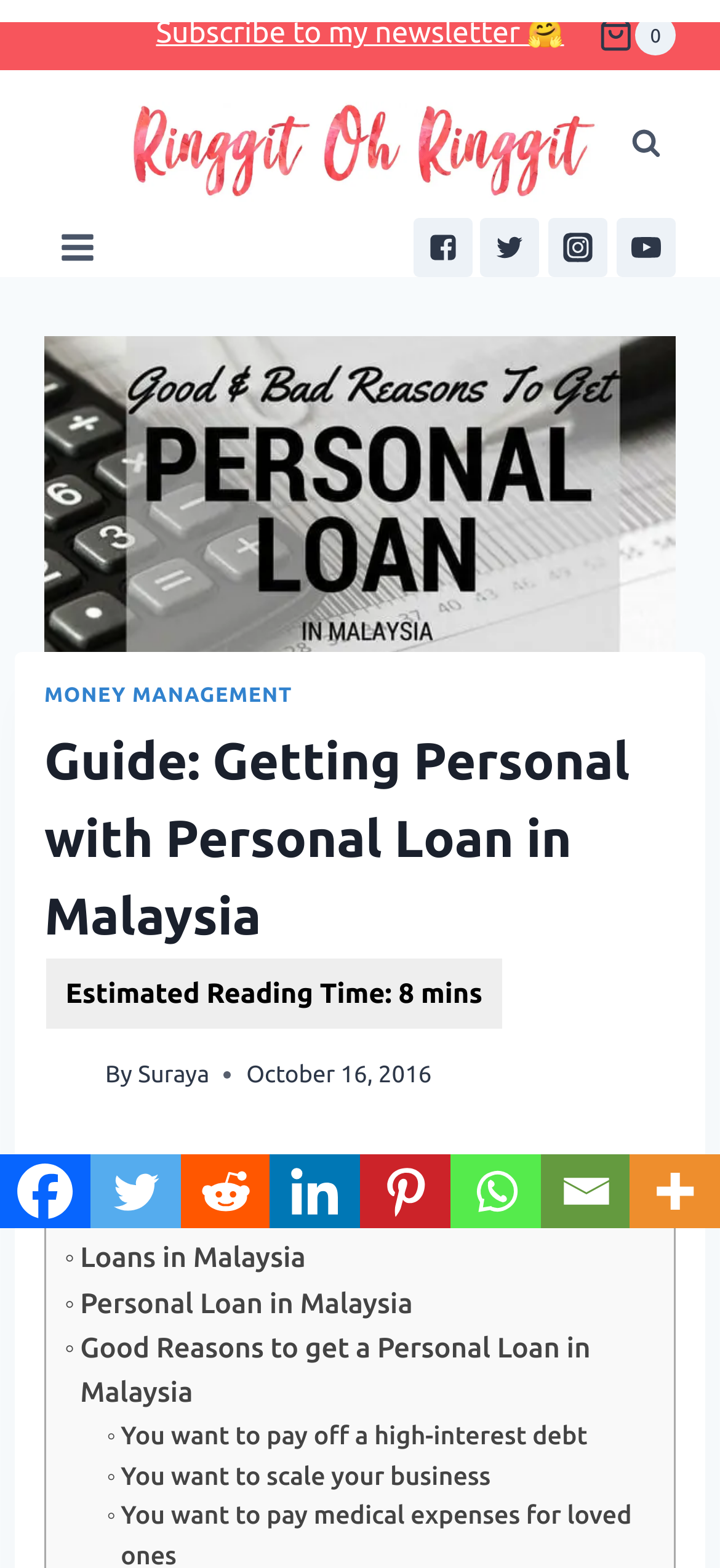Please determine the bounding box of the UI element that matches this description: Loans in Malaysia. The coordinates should be given as (top-left x, top-left y, bottom-right x, bottom-right y), with all values between 0 and 1.

[0.09, 0.788, 0.425, 0.817]